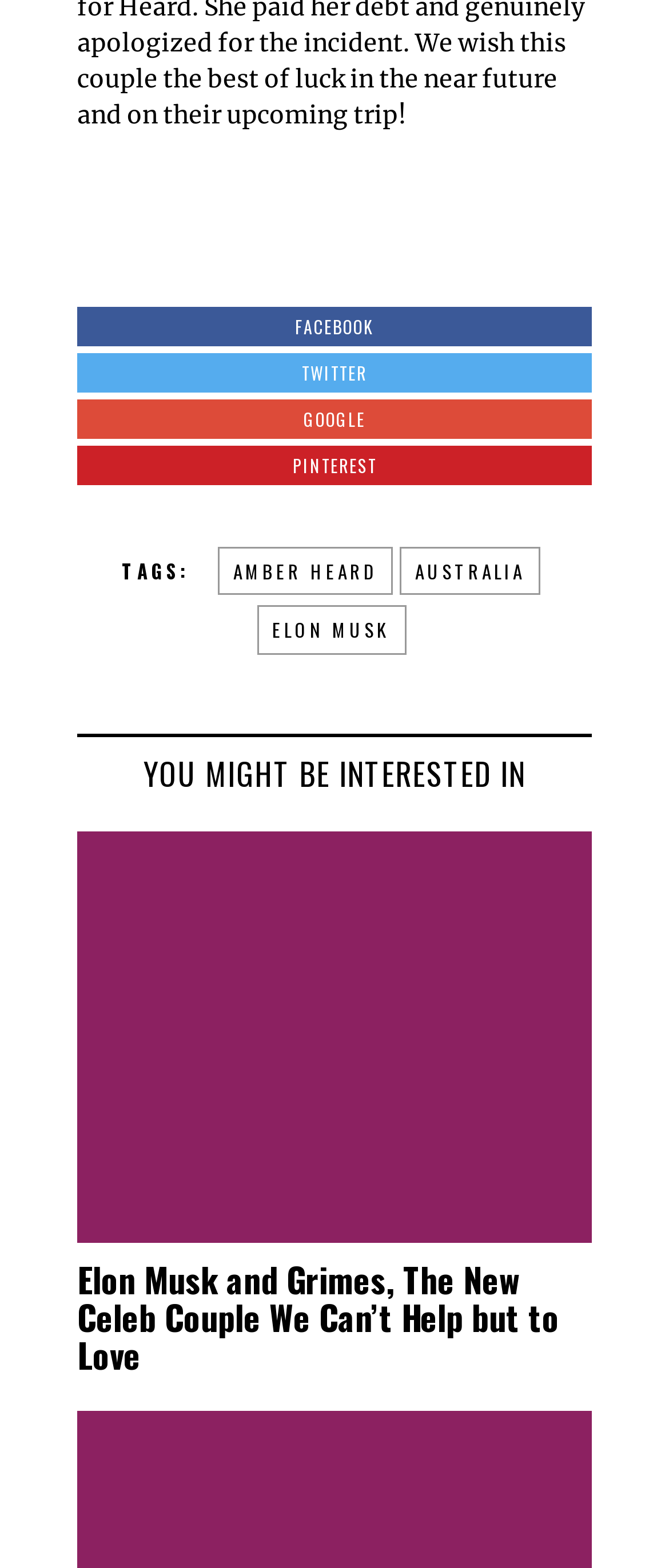Answer the following in one word or a short phrase: 
How many tags are listed?

3